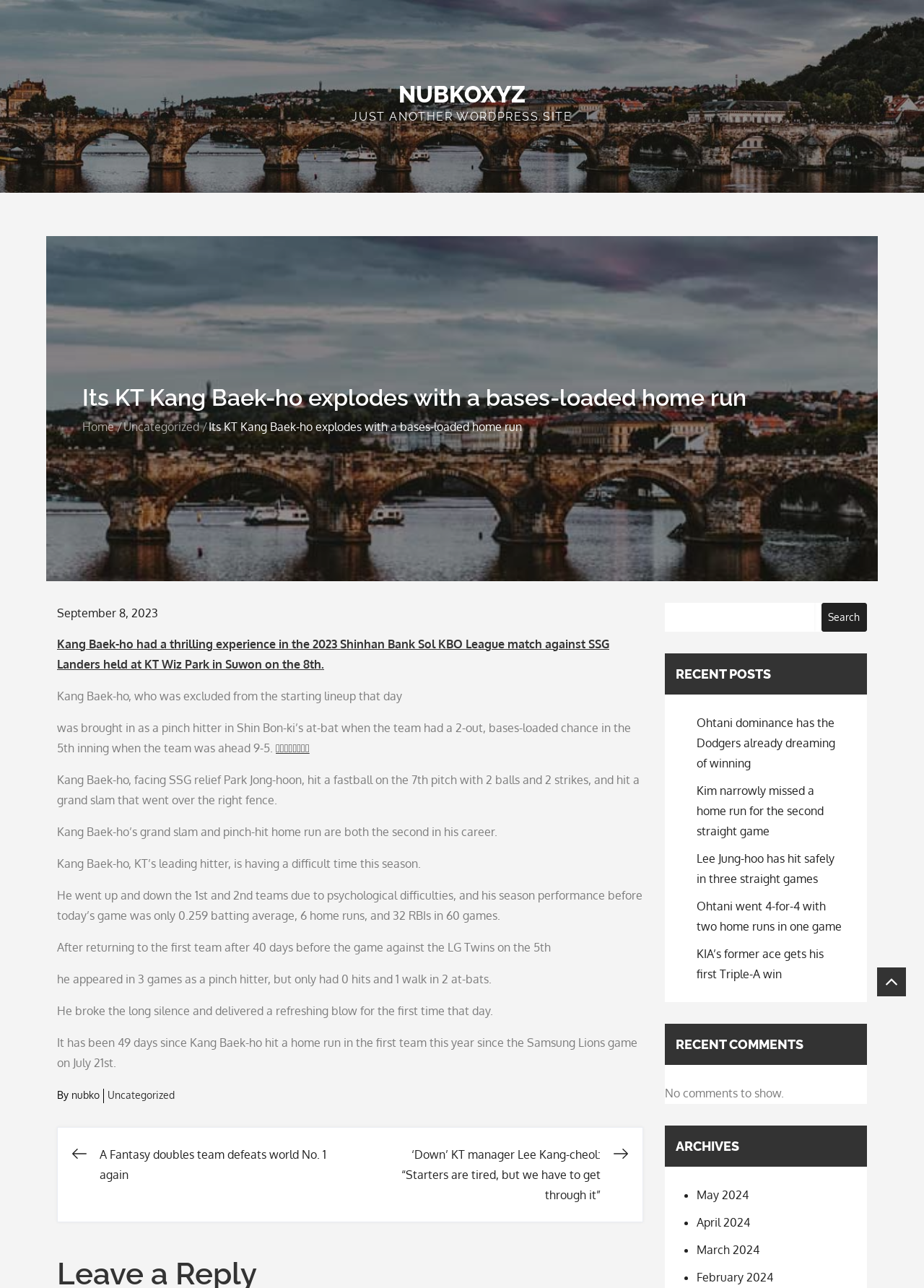Identify the bounding box coordinates of the part that should be clicked to carry out this instruction: "Read the recent post 'Ohtani dominance has the Dodgers already dreaming of winning'".

[0.754, 0.555, 0.904, 0.598]